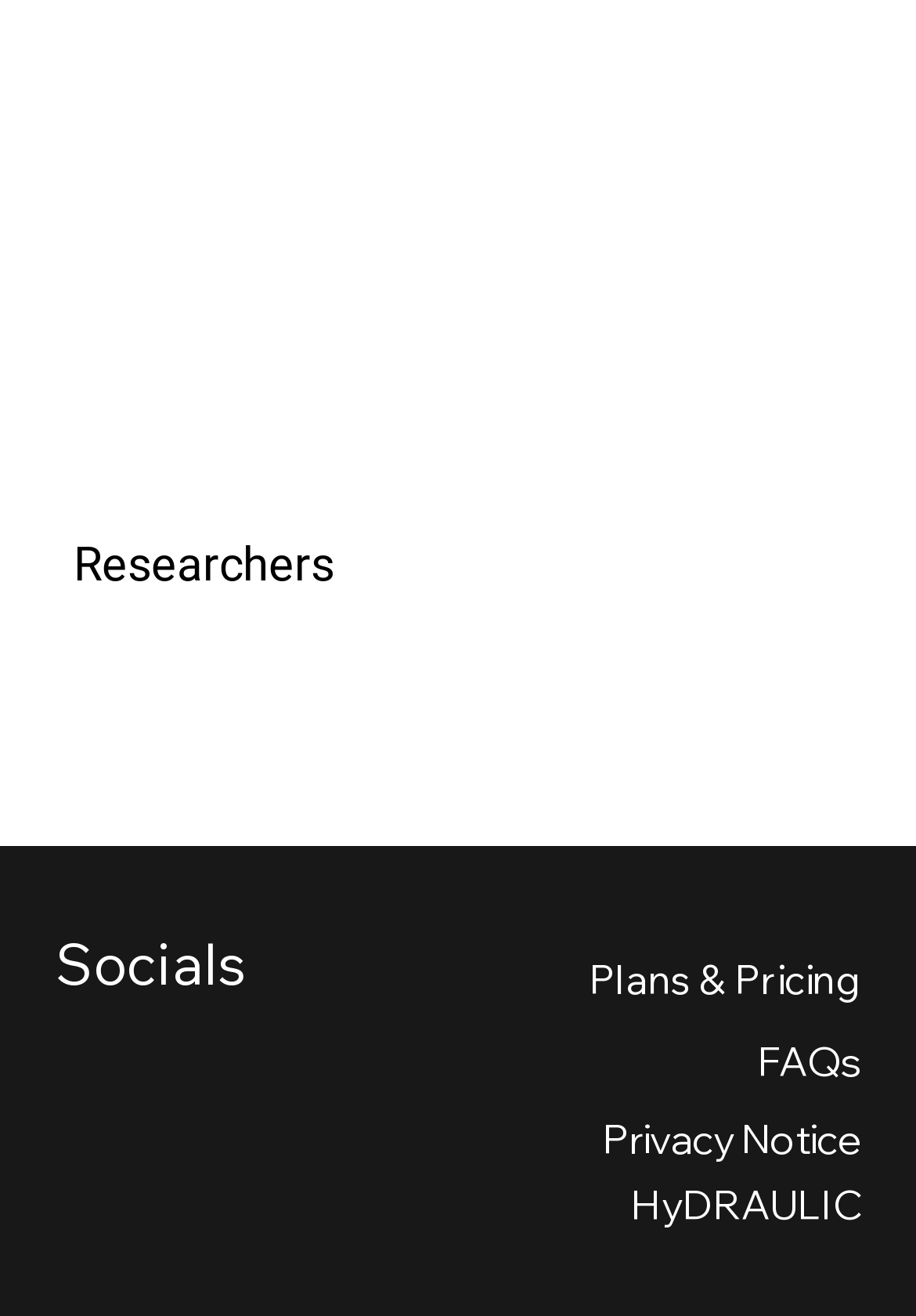Given the webpage screenshot and the description, determine the bounding box coordinates (top-left x, top-left y, bottom-right x, bottom-right y) that define the location of the UI element matching this description: Privacy Notice

[0.658, 0.846, 0.94, 0.884]